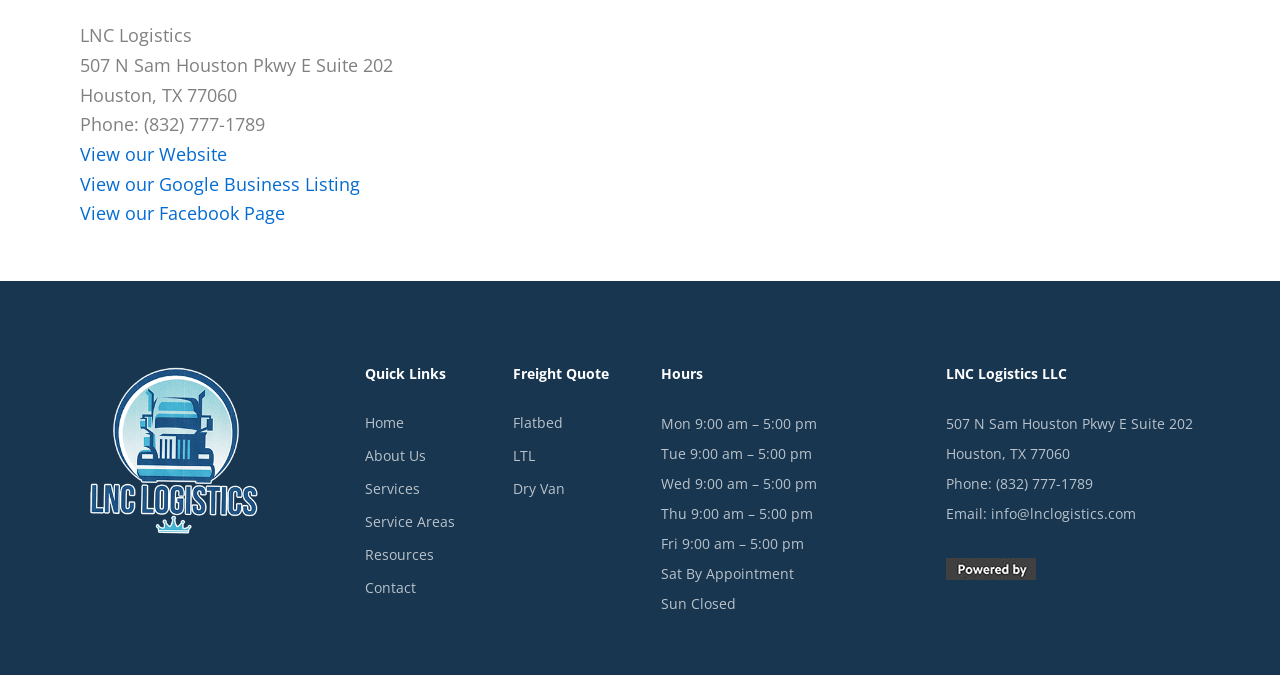Determine the coordinates of the bounding box that should be clicked to complete the instruction: "Go to Home page". The coordinates should be represented by four float numbers between 0 and 1: [left, top, right, bottom].

[0.285, 0.605, 0.316, 0.647]